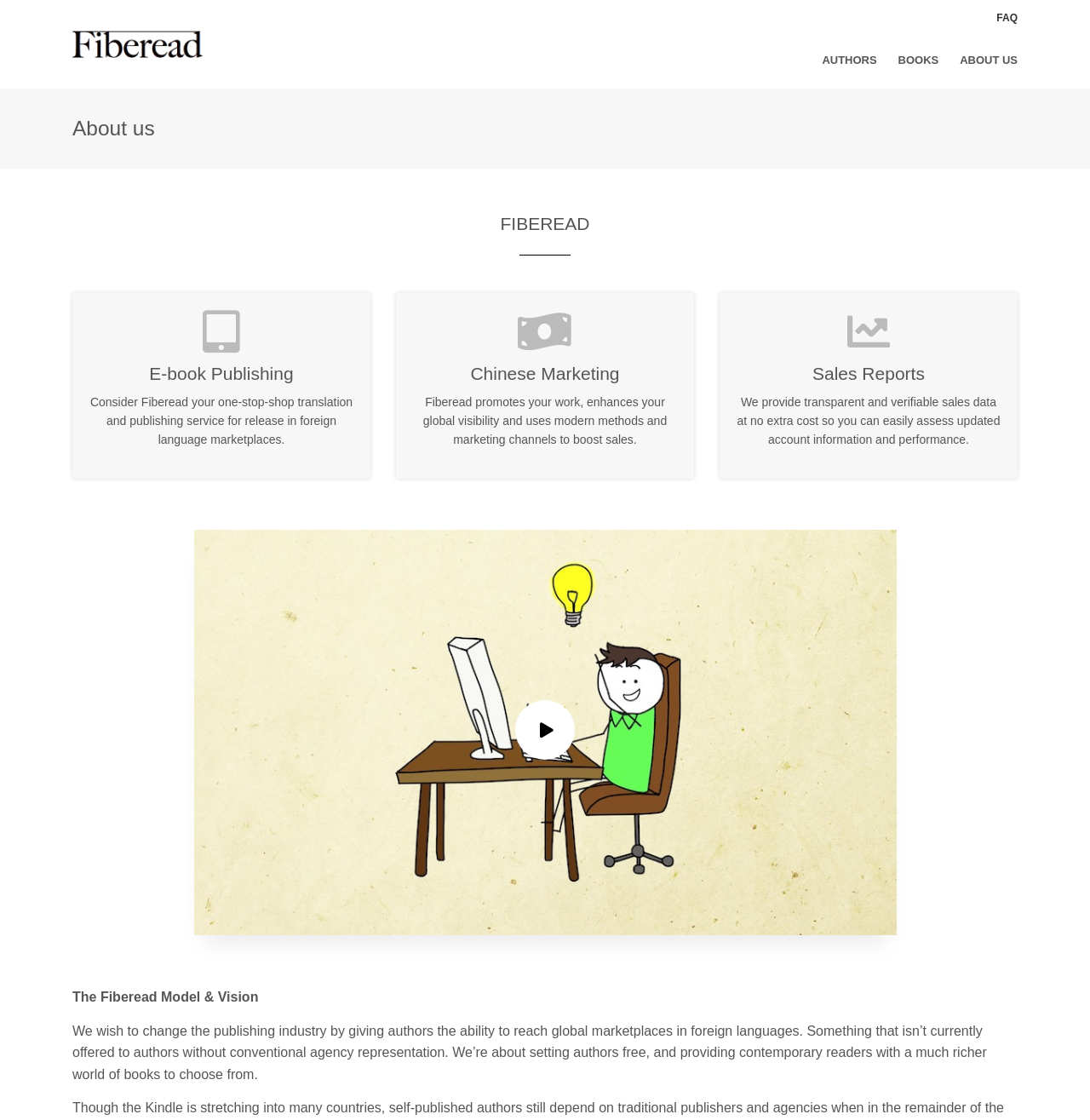Carefully observe the image and respond to the question with a detailed answer:
What is the name of the platform?

The name of the platform is mentioned in the link 'Fiberead' at the top left corner of the webpage, and also in the heading 'FIBEREAD' below it.